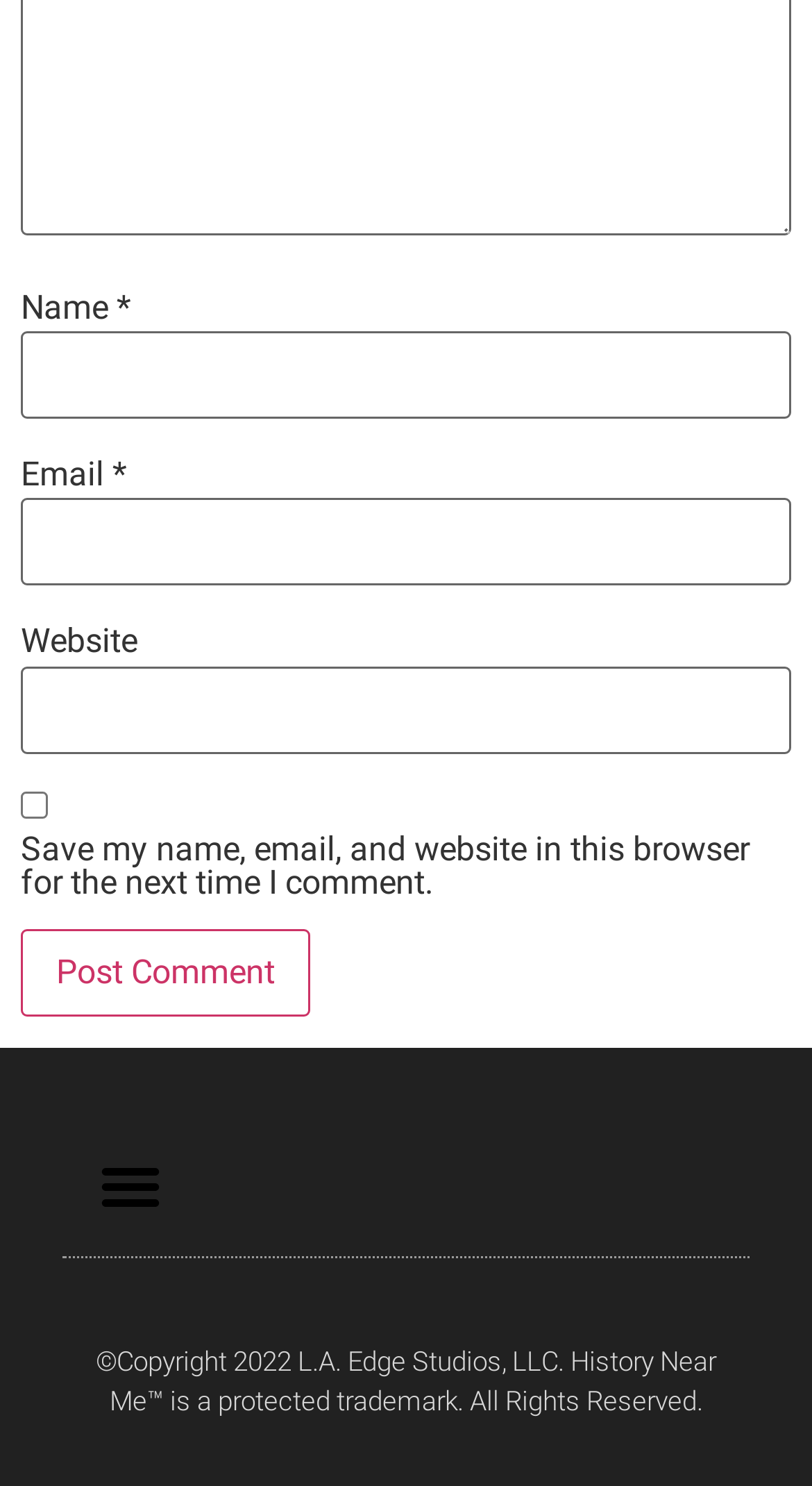Carefully observe the image and respond to the question with a detailed answer:
How many text fields are required?

There are three text fields: 'Name', 'Email', and 'Website'. The 'Name' and 'Email' fields are marked as required, while the 'Website' field is not.